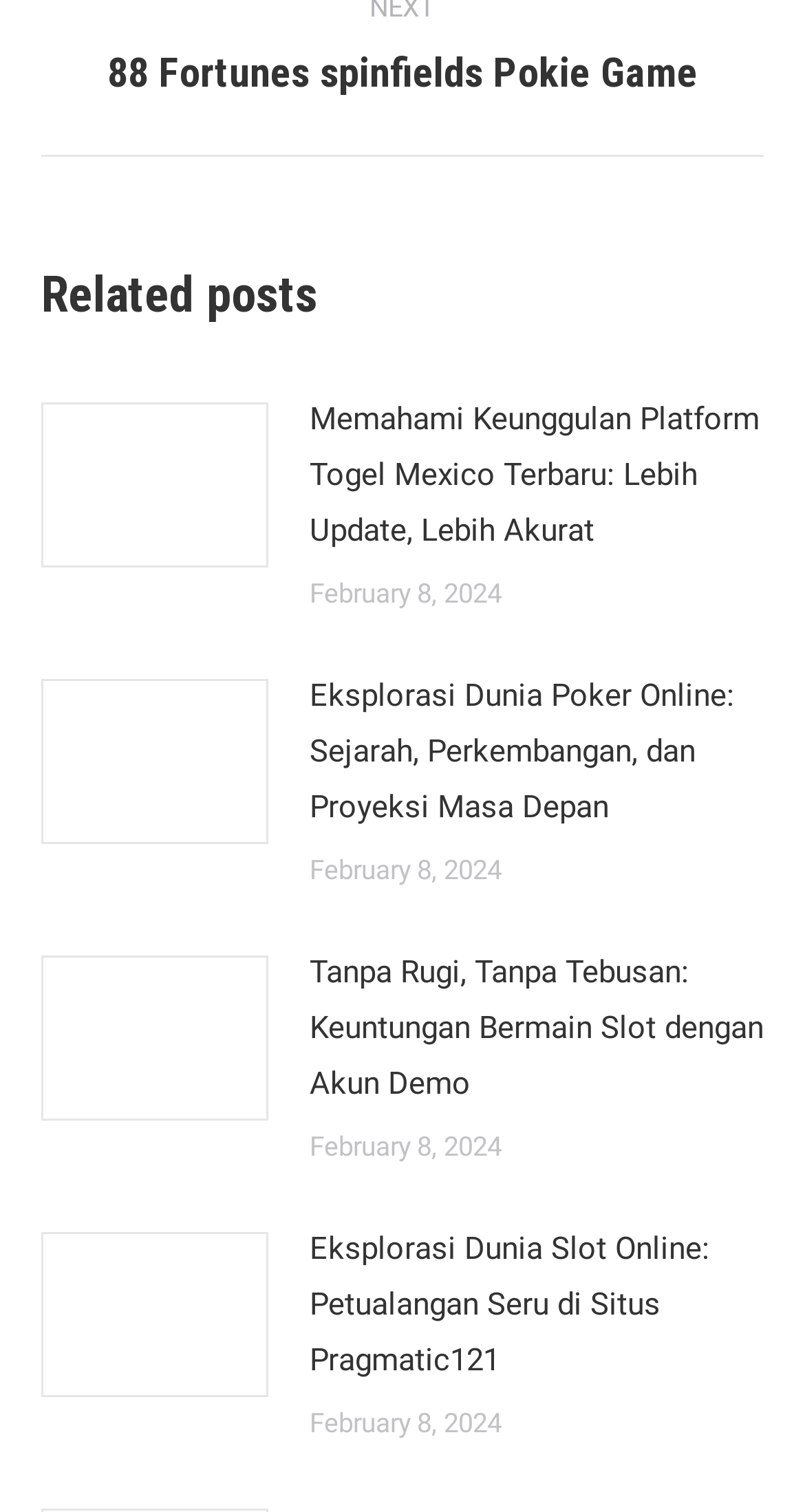Point out the bounding box coordinates of the section to click in order to follow this instruction: "view post about Togel Mexico".

[0.385, 0.26, 0.949, 0.37]